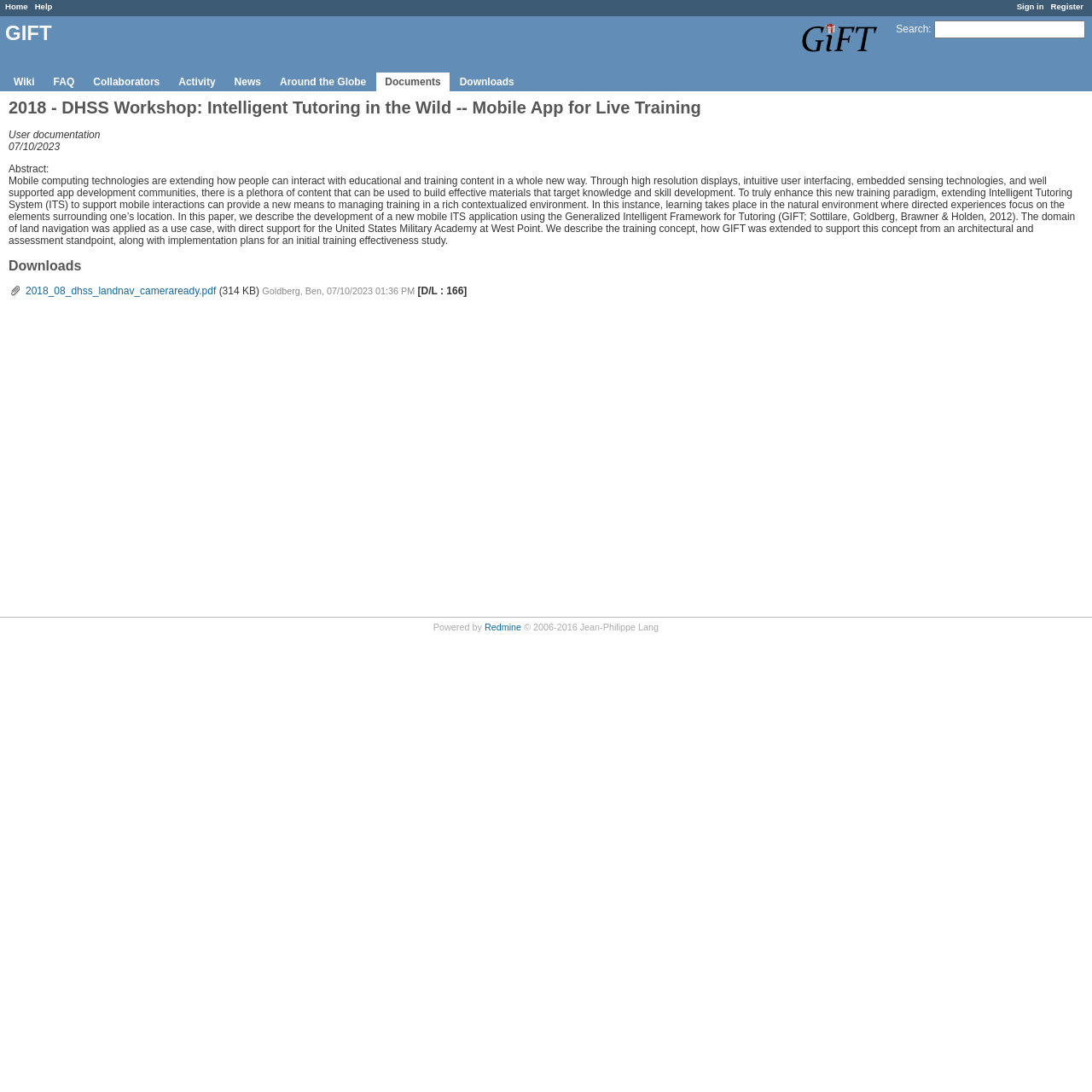Please respond in a single word or phrase: 
Who is the author of the paper?

Goldberg, Ben